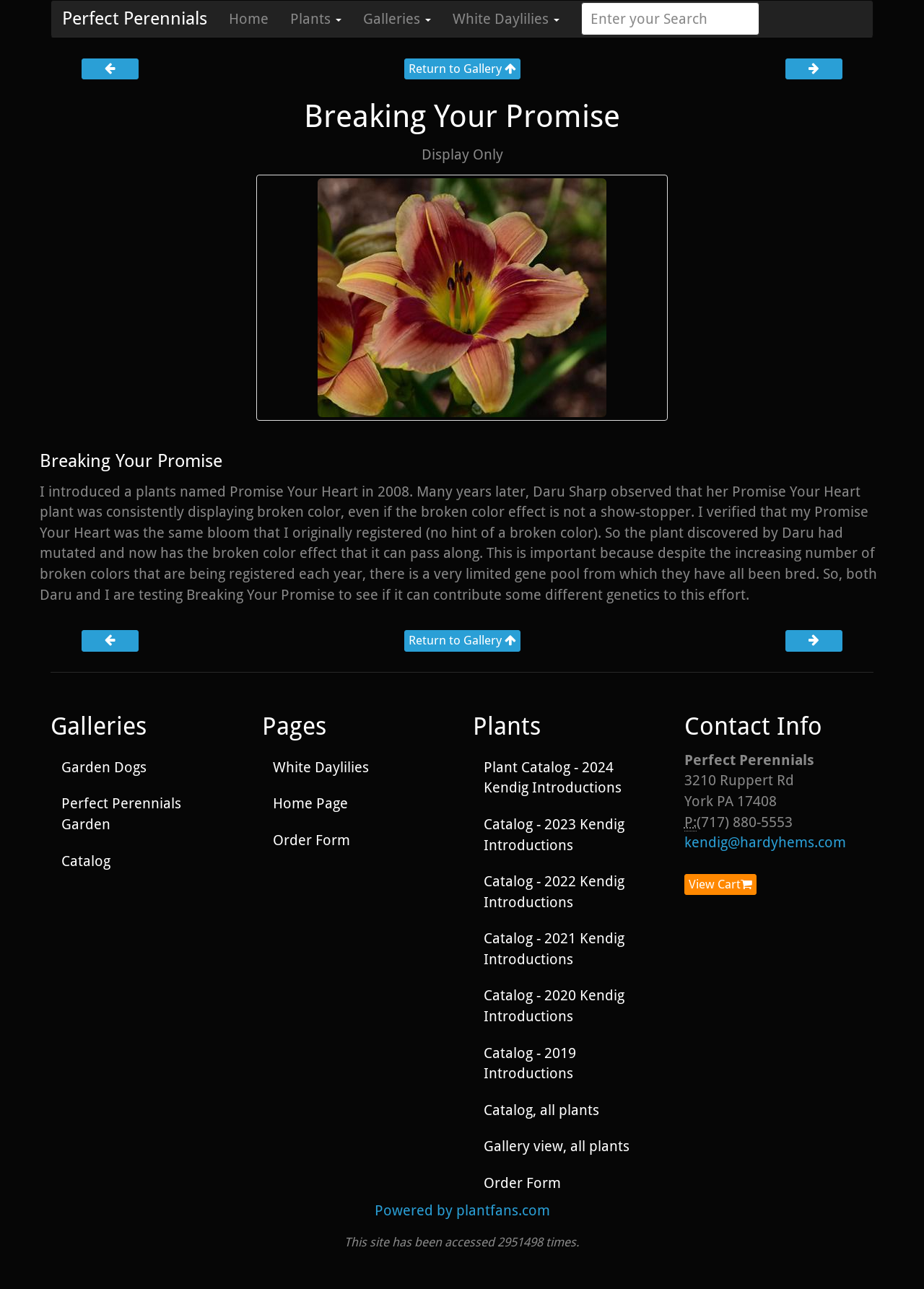Please determine the bounding box of the UI element that matches this description: Home Page. The coordinates should be given as (top-left x, top-left y, bottom-right x, bottom-right y), with all values between 0 and 1.

[0.283, 0.61, 0.488, 0.637]